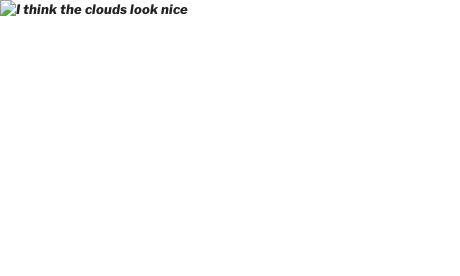Please answer the following query using a single word or phrase: 
What is the tone of the text and graphic?

Whimsical